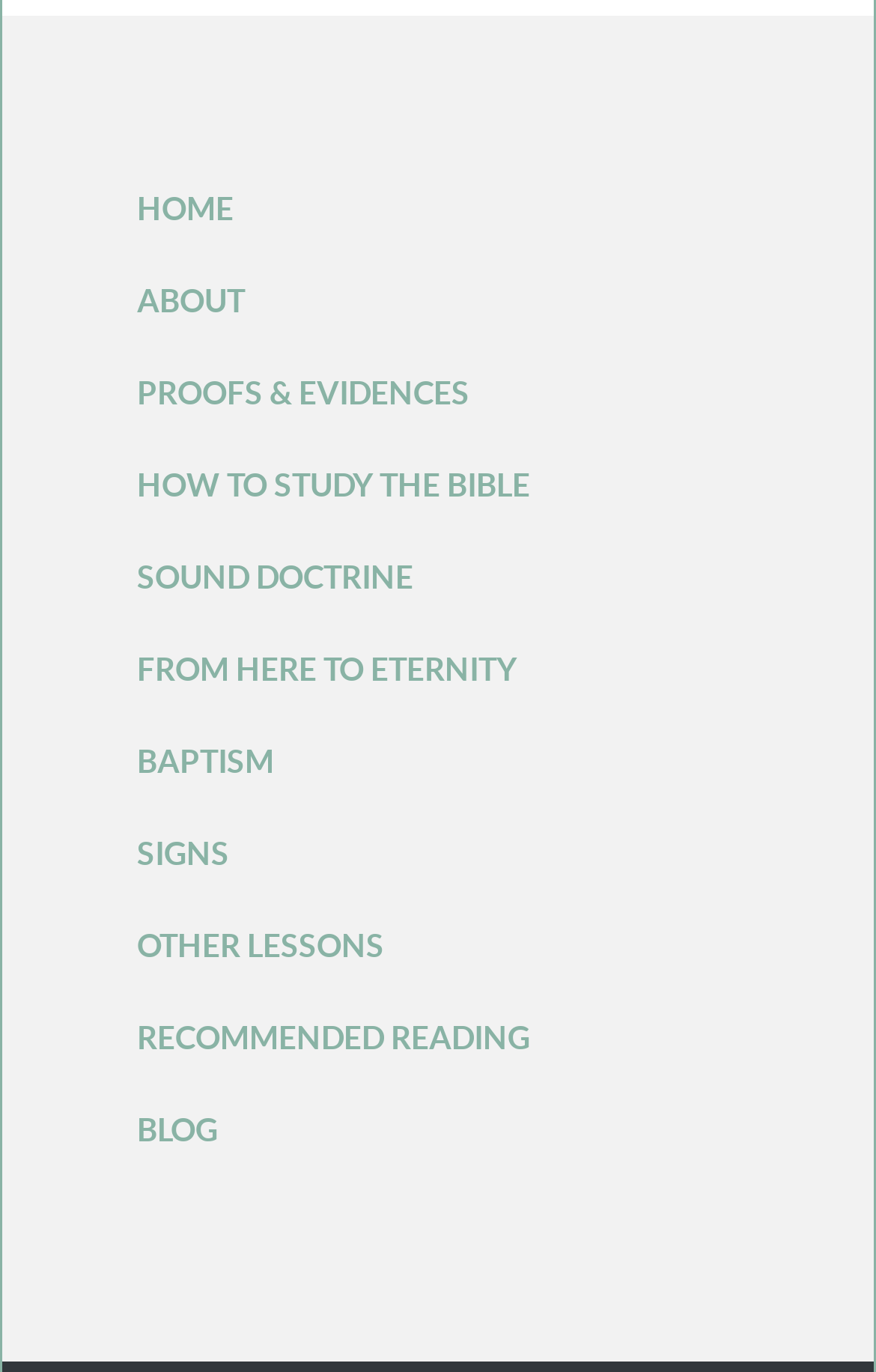Is the 'RECOMMENDED READING' link at the top of the menu?
Refer to the image and provide a concise answer in one word or phrase.

No